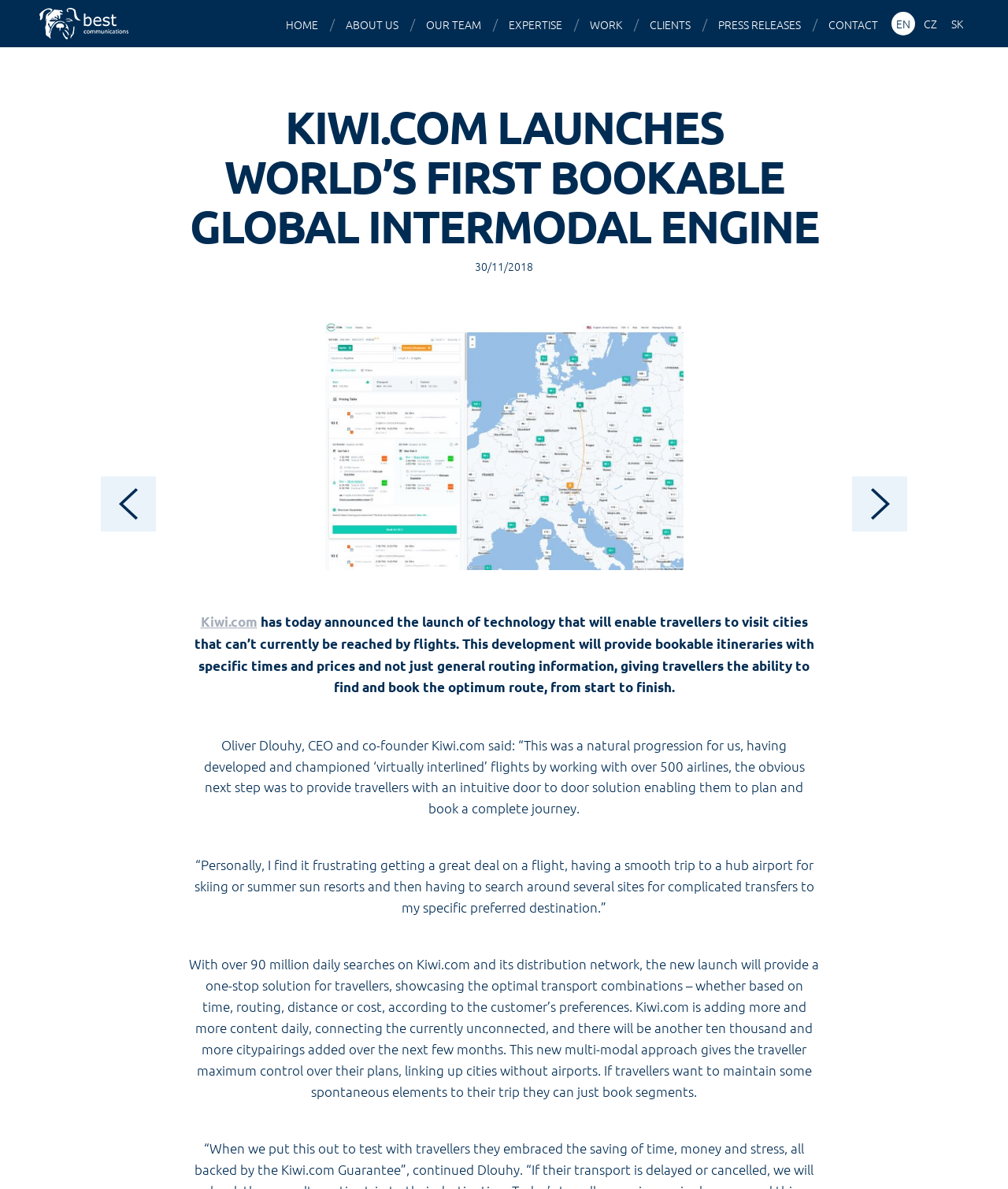Use the information in the screenshot to answer the question comprehensively: What is the name of the company launching a new technology?

The answer can be found in the StaticText element with the text 'has today announced the launch of technology...' which mentions Kiwi.com as the company launching the new technology.